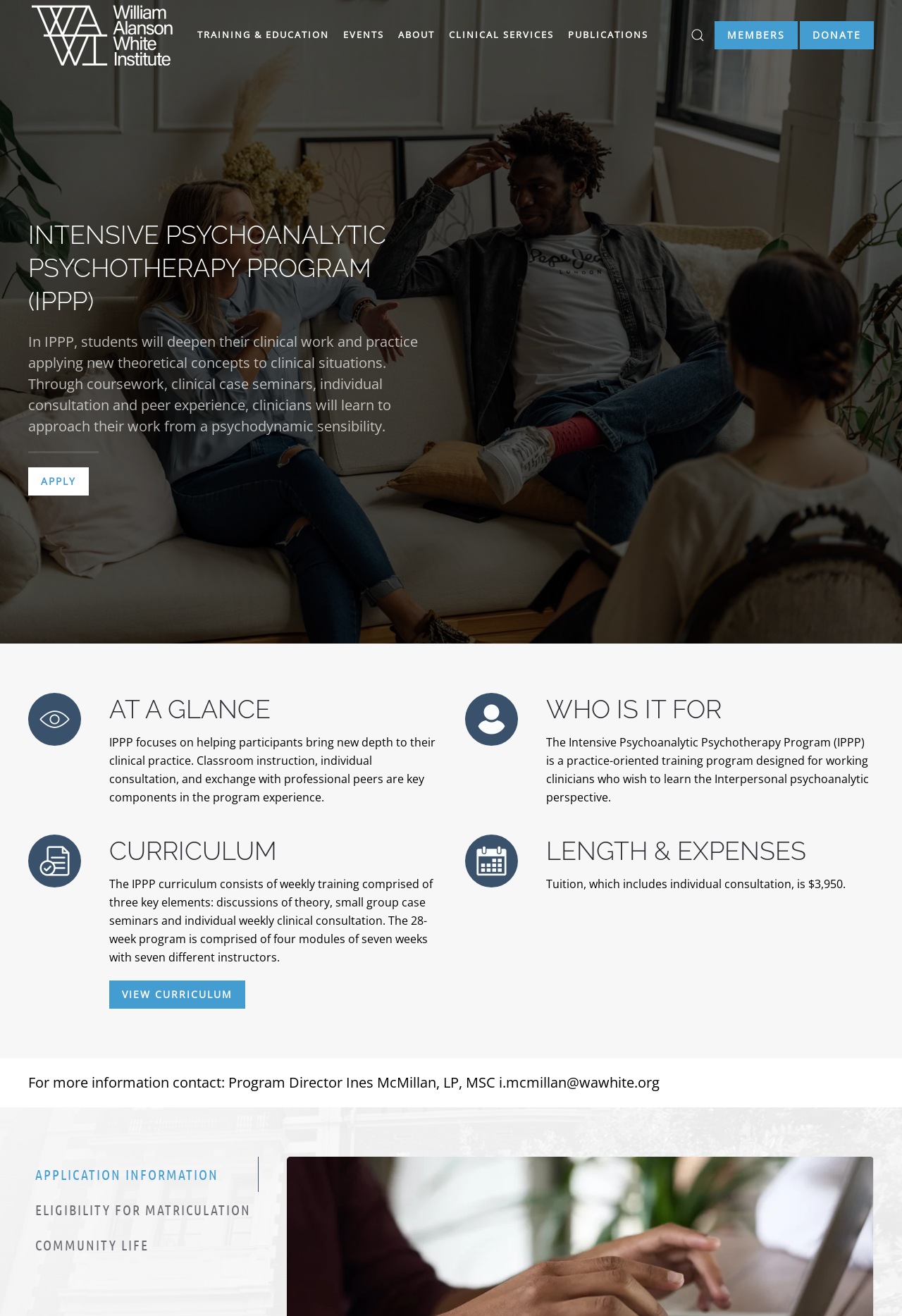Determine the bounding box coordinates of the UI element described by: "Training & Education".

[0.219, 0.005, 0.365, 0.048]